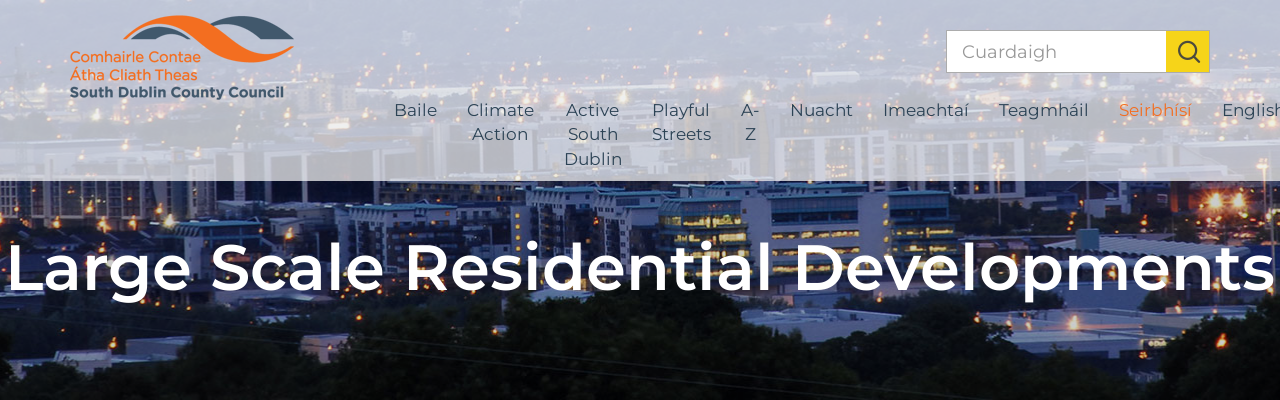Explain in detail what you see in the image.

The image prominently features a cityscape of South Dublin during twilight, showcasing illuminated buildings and a backdrop of the evening sky. Overlaying the urban scenery is the title "Large Scale Residential Developments," highlighted in bold white typography, emphasizing its significance. Above the title, the South Dublin County Council's logo is displayed, accompanied by a navigation bar with links to various local initiatives and services, including "Climate Action" and "Playful Streets." This image encapsulates the council's focus on urban development and community planning, reflecting a commitment to enhancing the living environment within the region.